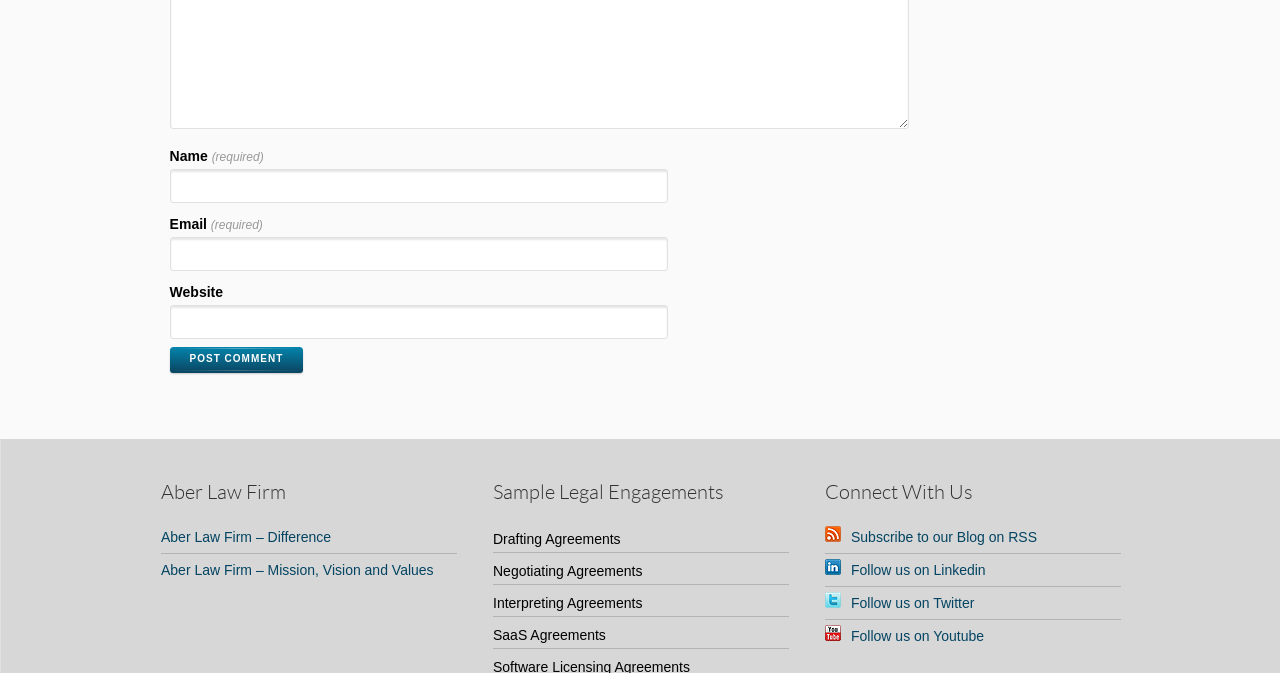Pinpoint the bounding box coordinates of the element to be clicked to execute the instruction: "Follow us on Twitter".

[0.661, 0.884, 0.761, 0.908]